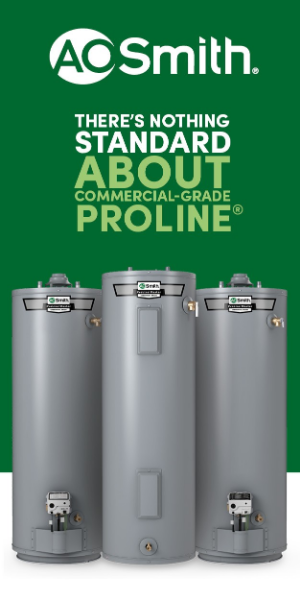Give a detailed explanation of what is happening in the image.

The image features three commercial-grade water heaters from A.O. Smith, prominently displayed against a vibrant green background. At the top, the A.O. Smith logo is visible, showcasing the brand's identity. Centered above the heaters, the bold text states, "THERE'S NOTHING STANDARD ABOUT," with "STANDARD" emphasized in larger print, followed by "COMMERCIAL-GRADE PROLINE®," indicating the focus on quality and performance. The water heaters are sleek and modern, highlighting the brand's commitment to innovation in heating solutions.